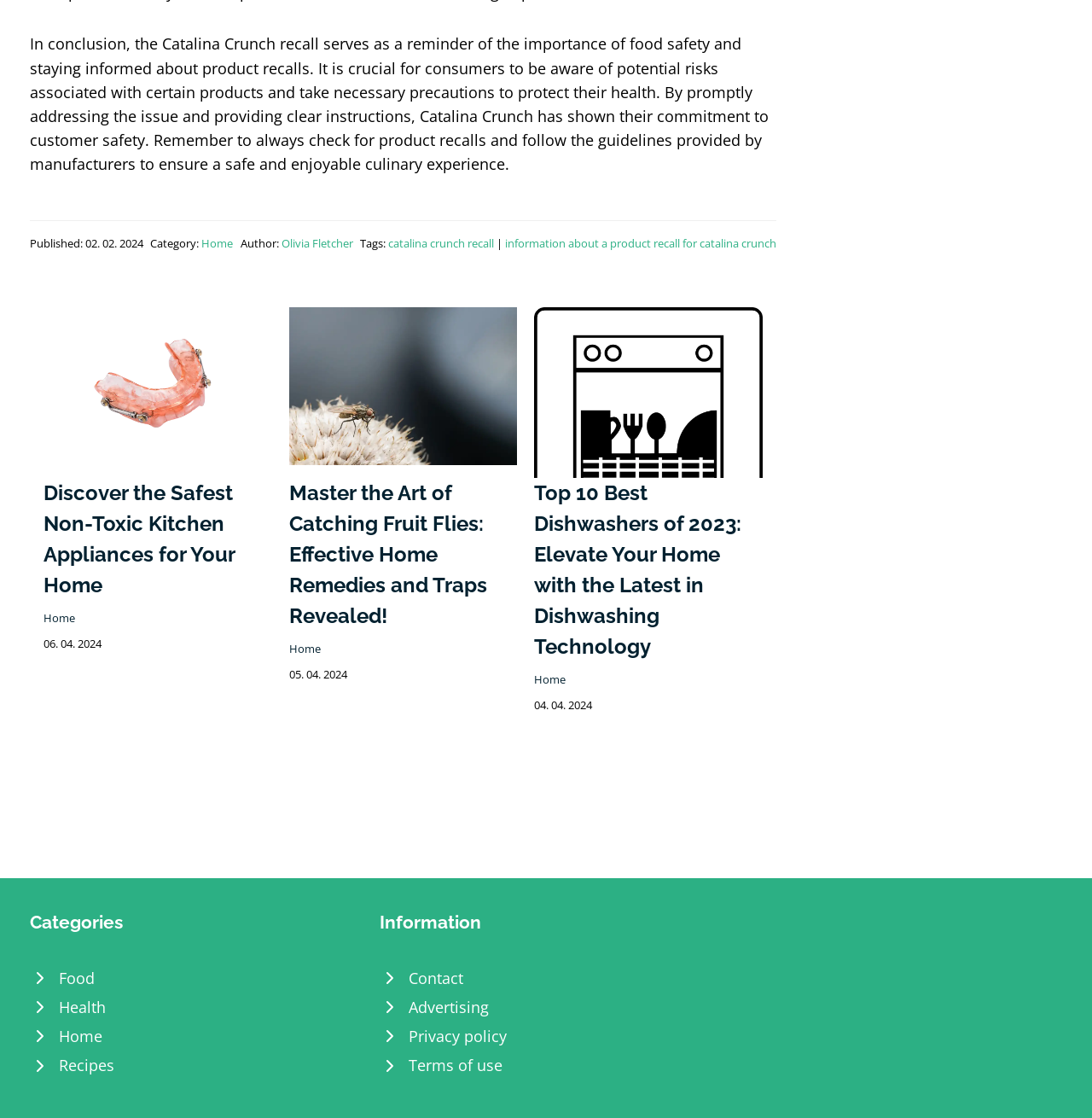Please identify the bounding box coordinates of the clickable area that will fulfill the following instruction: "Read the article about Catalina Crunch recall". The coordinates should be in the format of four float numbers between 0 and 1, i.e., [left, top, right, bottom].

[0.027, 0.03, 0.704, 0.156]